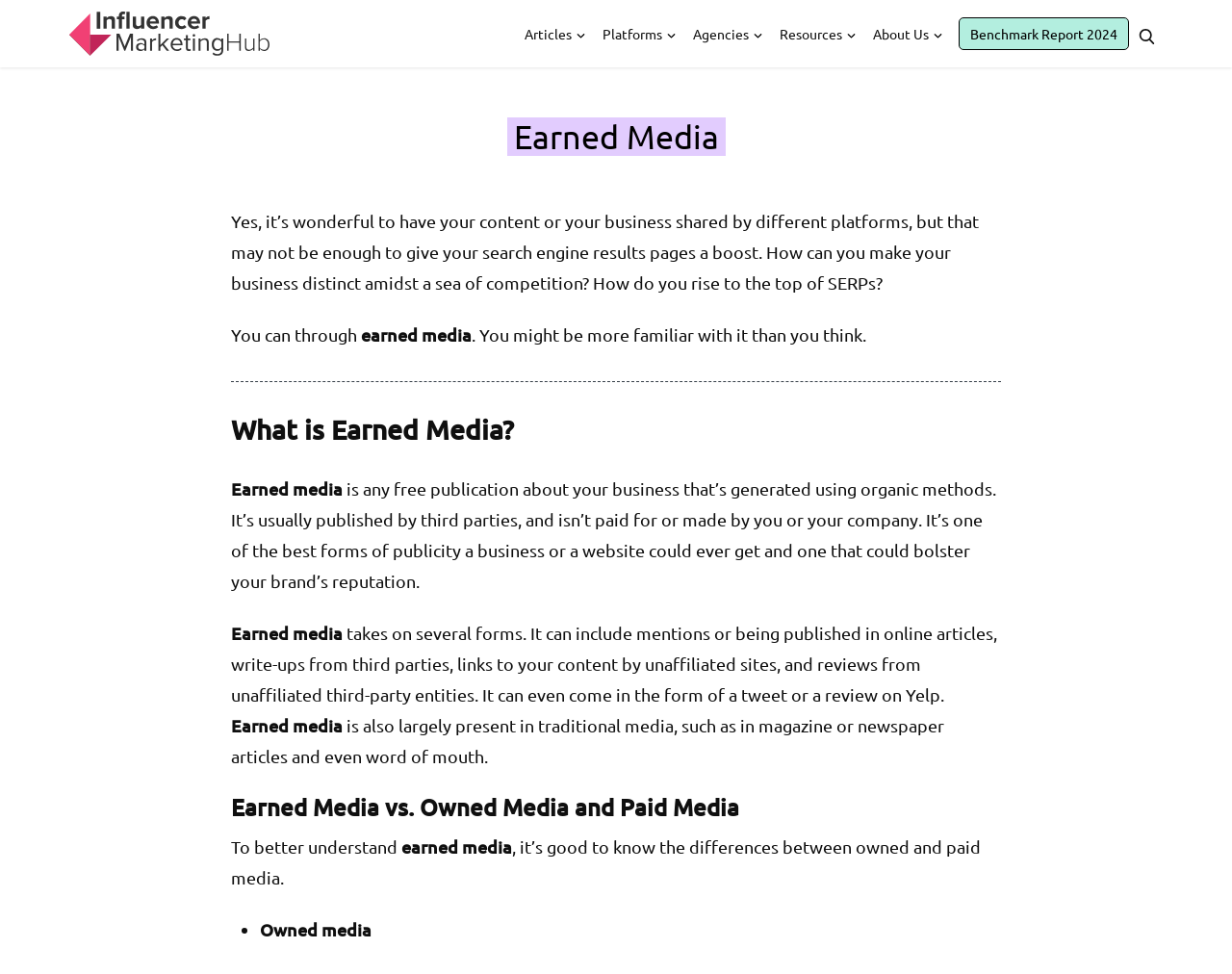Please provide a short answer using a single word or phrase for the question:
What forms can earned media take?

mentions, articles, links, reviews, tweets